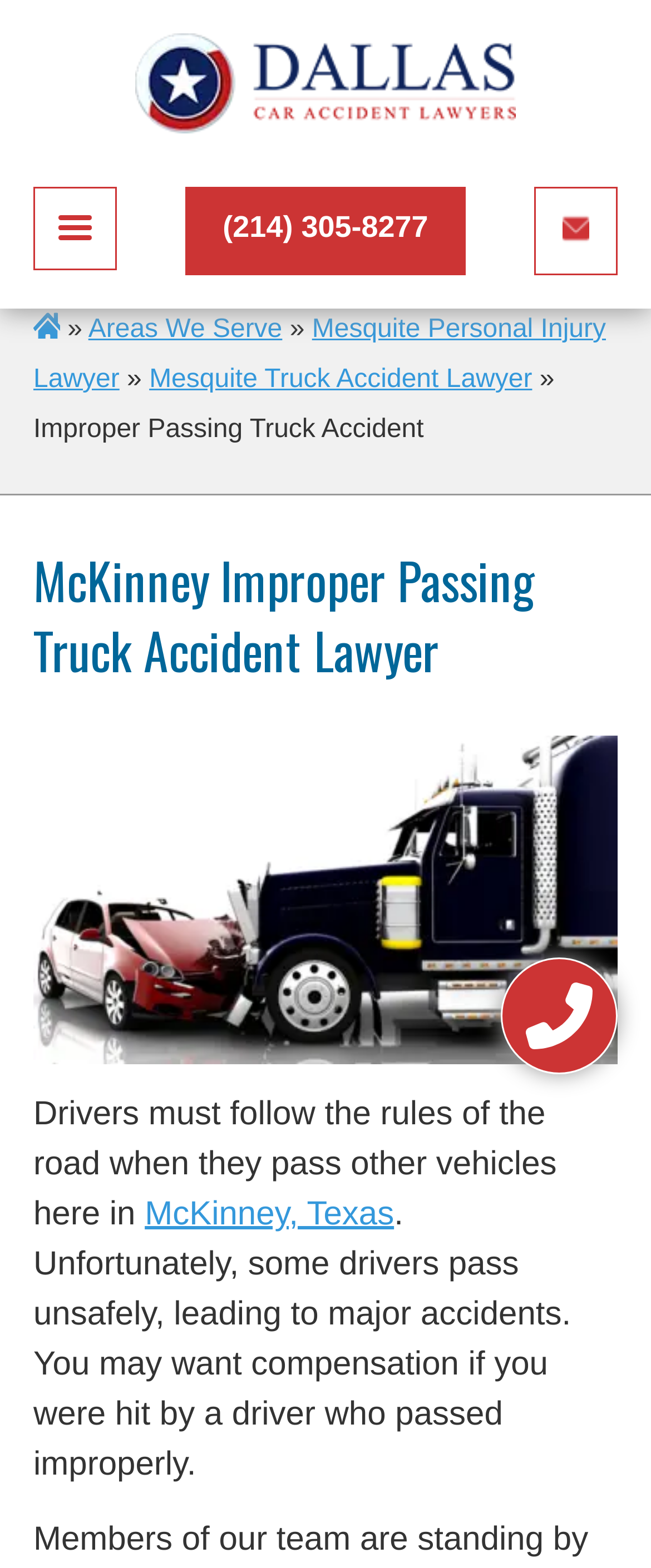Provide a comprehensive description of the webpage.

This webpage is about McKinney improper passing truck accident lawyers. At the top right corner, there is a small "x" link. Below it, there is a prominent "FREE CASE REVIEW" text, followed by "You Pay Nothing Unless We Win Your Case!" and "EASY. QUICK. CONFIDENTIAL." in a horizontal line. 

On the left side, there is a form with five text boxes: "First Name*", "Last Name*", "Your Email", "Your Phone", and "Tell us about your case (optional)". Each text box has a corresponding image on its right side, indicating the type of information to be entered. Below the form, there is a "Get Help Now" button.

At the top left corner, there is a "Home Link" with a small image next to it. To its right, there are several links, including "Areas We Serve", "Mesquite Personal Injury Lawyer", and "Mesquite Truck Accident Lawyer". 

The main content of the webpage starts with a heading "McKinney Improper Passing Truck Accident Lawyer" and a large image below it. The text explains that drivers must follow the rules of the road when passing other vehicles, but some drivers pass unsafely, leading to major accidents. It suggests that if you were hit by a driver who passed improperly, you may want compensation.

At the bottom of the webpage, there are several links, including "Dallas Car Accident Lawyers Mobile Logo", a phone number "(214) 305-8277", and an "Email" link with a corresponding image.